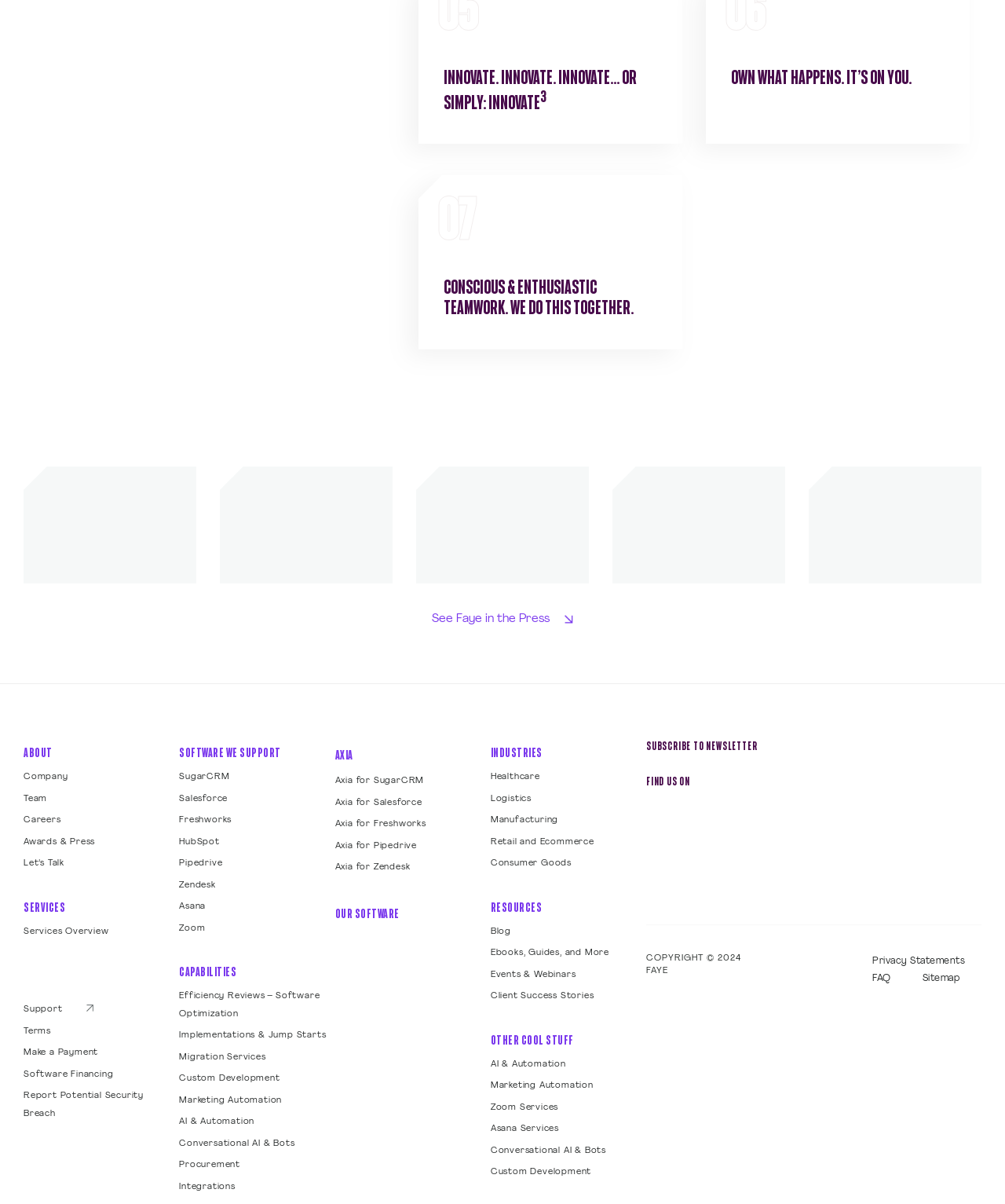Determine the bounding box coordinates of the region to click in order to accomplish the following instruction: "Subscribe to the newsletter". Provide the coordinates as four float numbers between 0 and 1, specifically [left, top, right, bottom].

[0.643, 0.613, 0.977, 0.627]